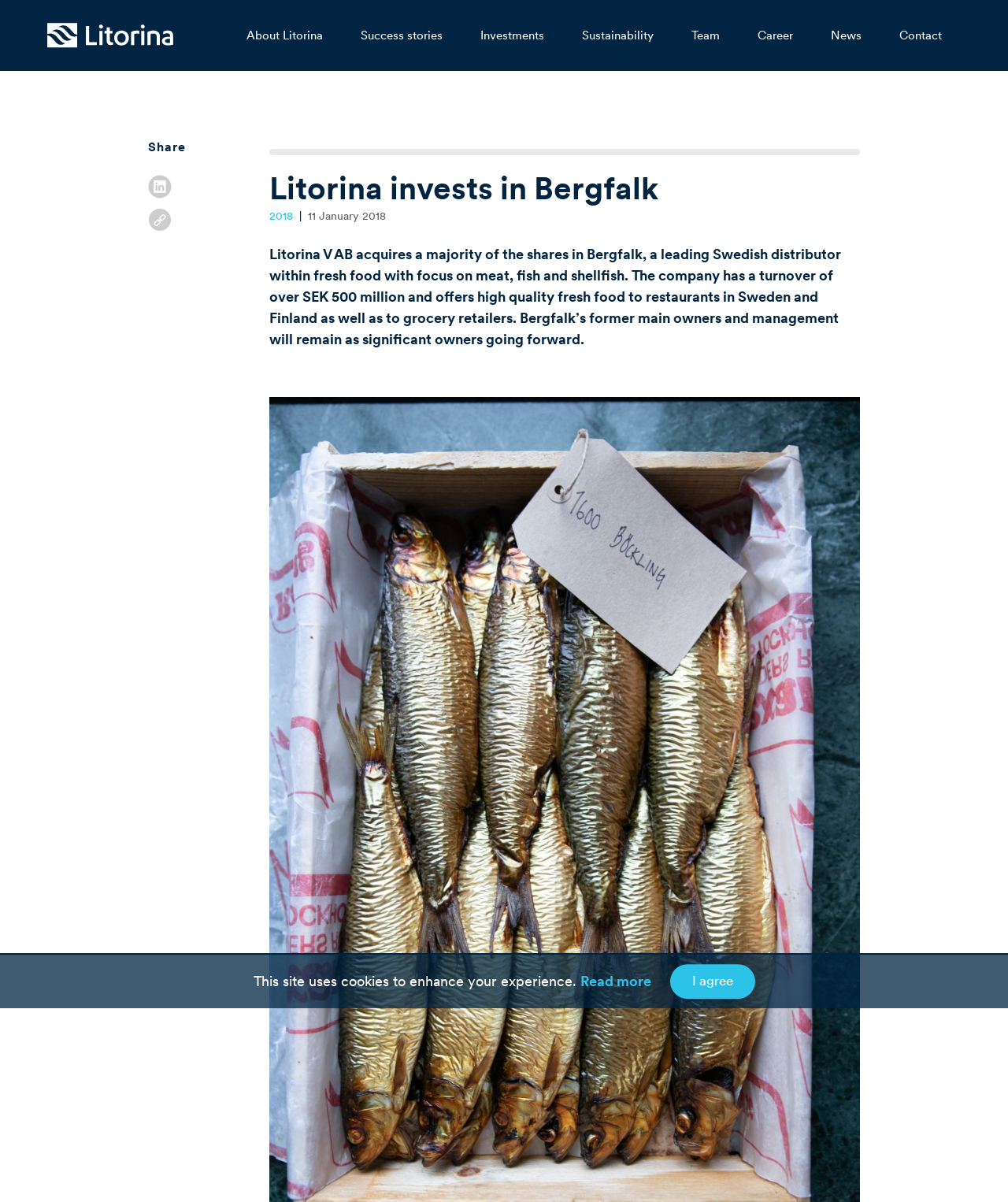Please identify the bounding box coordinates of the element I should click to complete this instruction: 'Click Litorina logo'. The coordinates should be given as four float numbers between 0 and 1, like this: [left, top, right, bottom].

[0.047, 0.0, 0.172, 0.059]